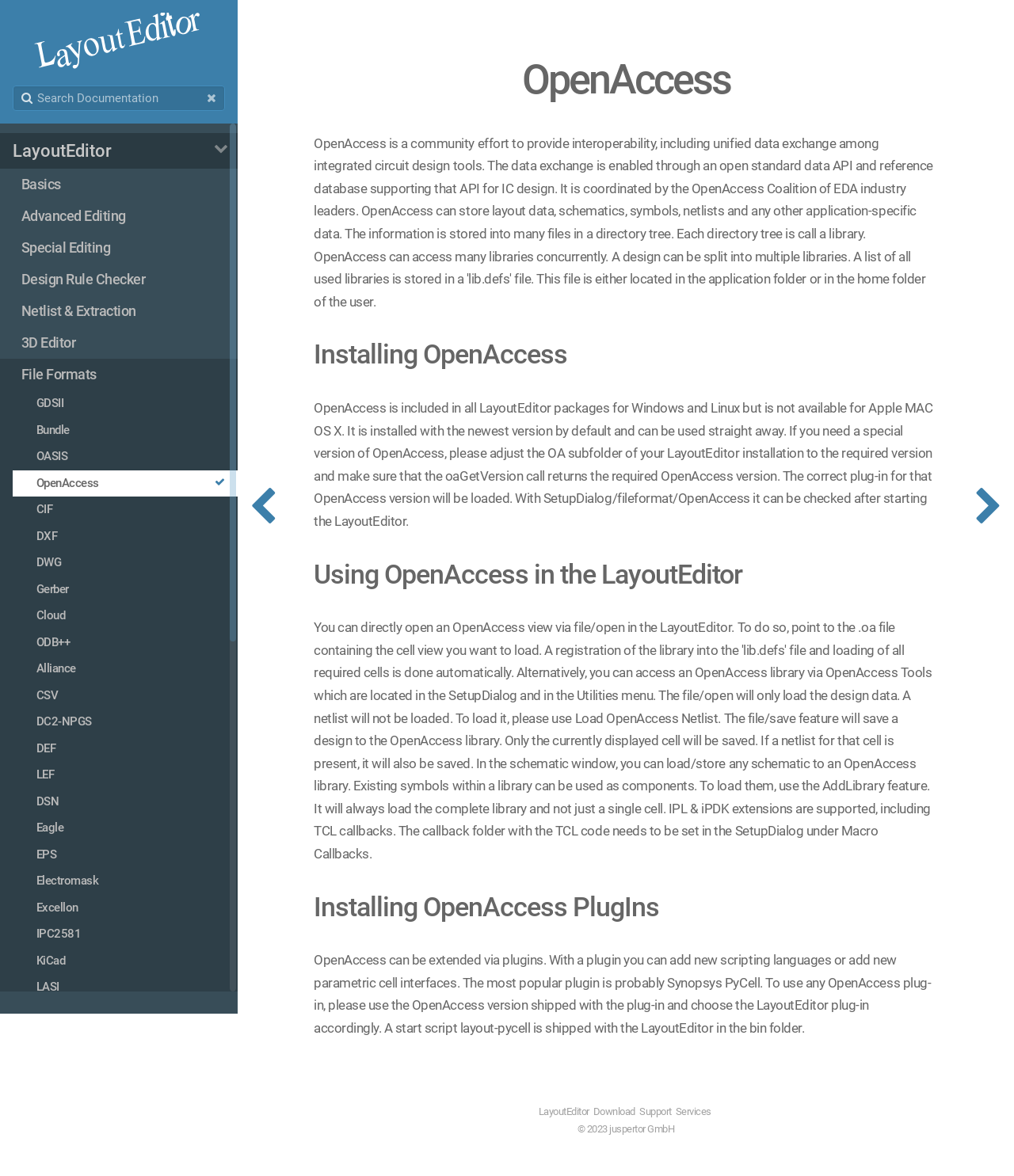From the screenshot, find the bounding box of the UI element matching this description: "Design Rule Checker". Supply the bounding box coordinates in the form [left, top, right, bottom], each a float between 0 and 1.

[0.012, 0.224, 0.222, 0.251]